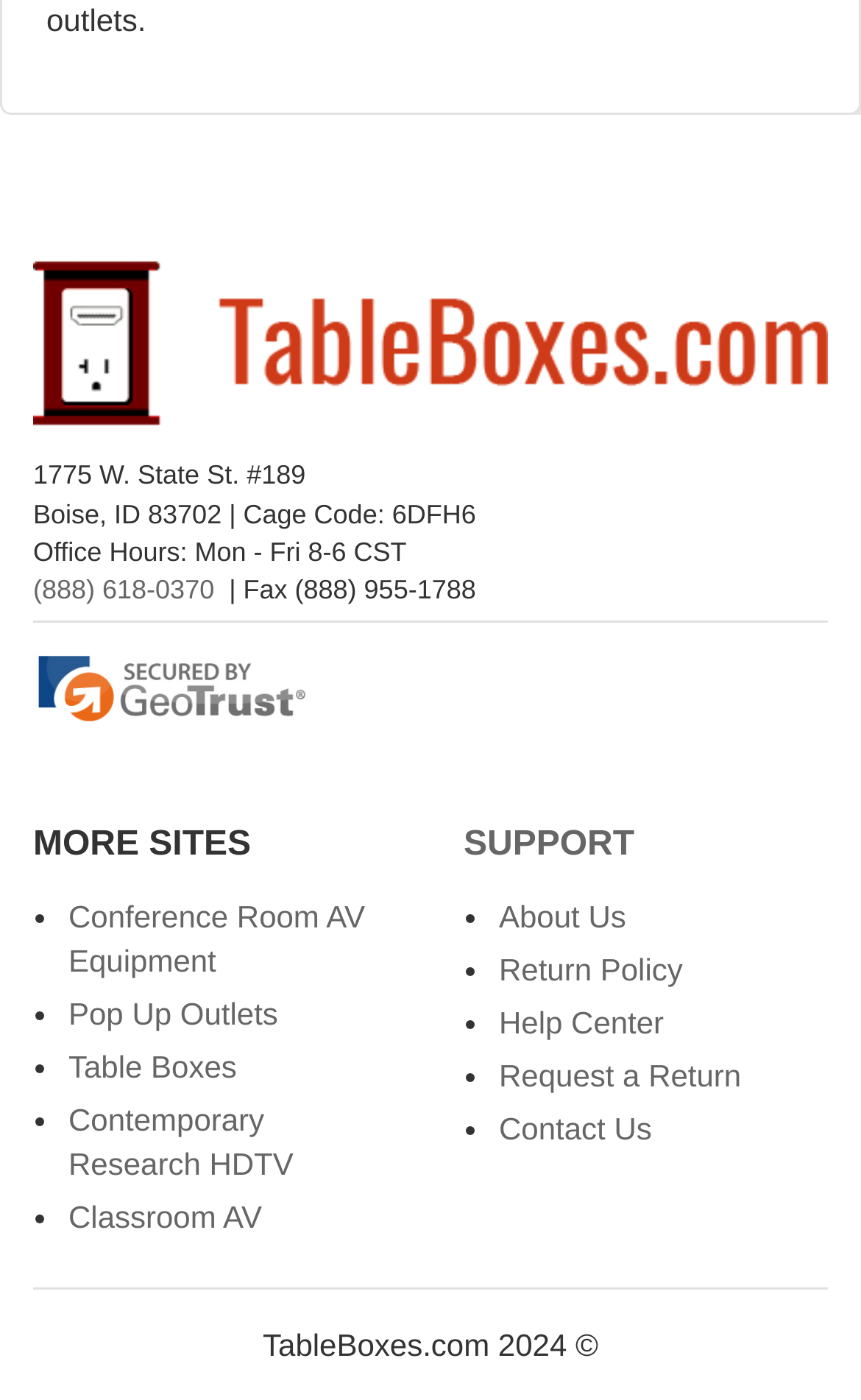Please give the bounding box coordinates of the area that should be clicked to fulfill the following instruction: "call the office phone number". The coordinates should be in the format of four float numbers from 0 to 1, i.e., [left, top, right, bottom].

[0.038, 0.408, 0.249, 0.435]